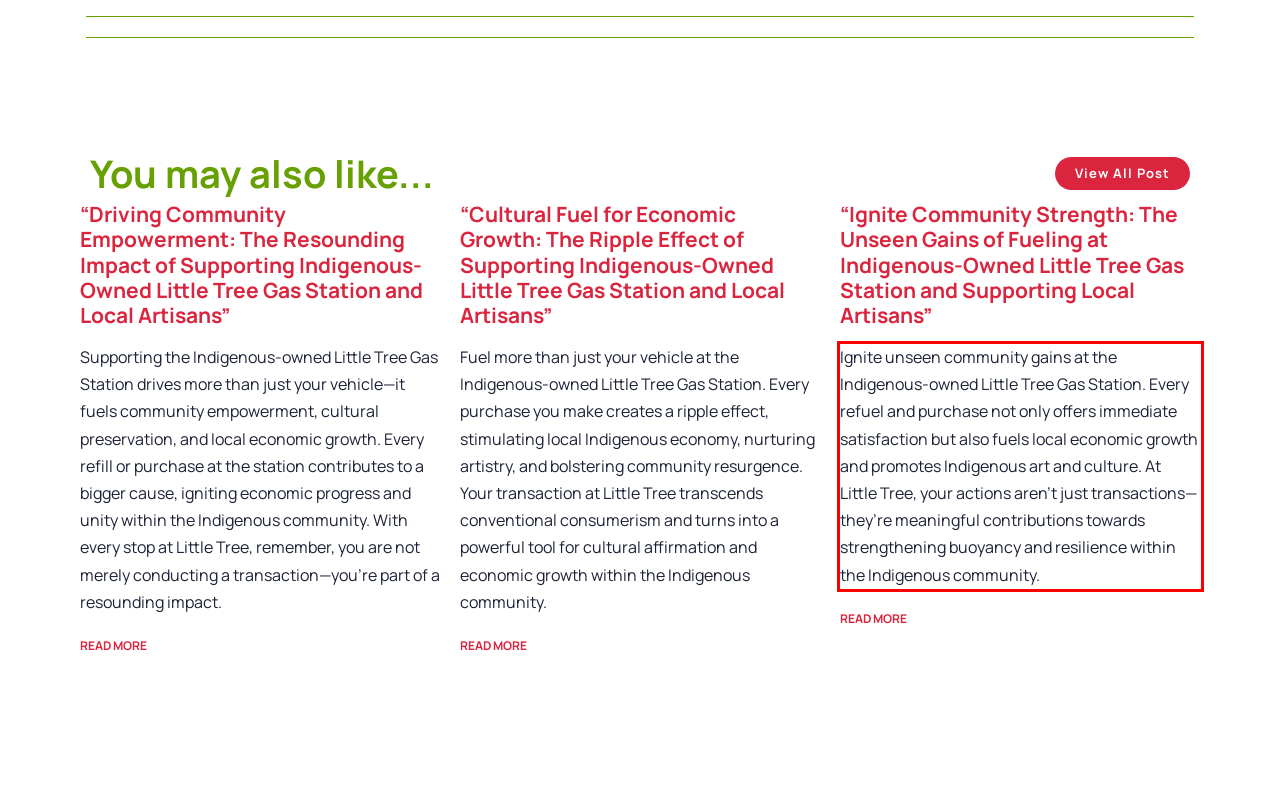Given a webpage screenshot with a red bounding box, perform OCR to read and deliver the text enclosed by the red bounding box.

Ignite unseen community gains at the Indigenous-owned Little Tree Gas Station. Every refuel and purchase not only offers immediate satisfaction but also fuels local economic growth and promotes Indigenous art and culture. At Little Tree, your actions aren’t just transactions—they’re meaningful contributions towards strengthening buoyancy and resilience within the Indigenous community.